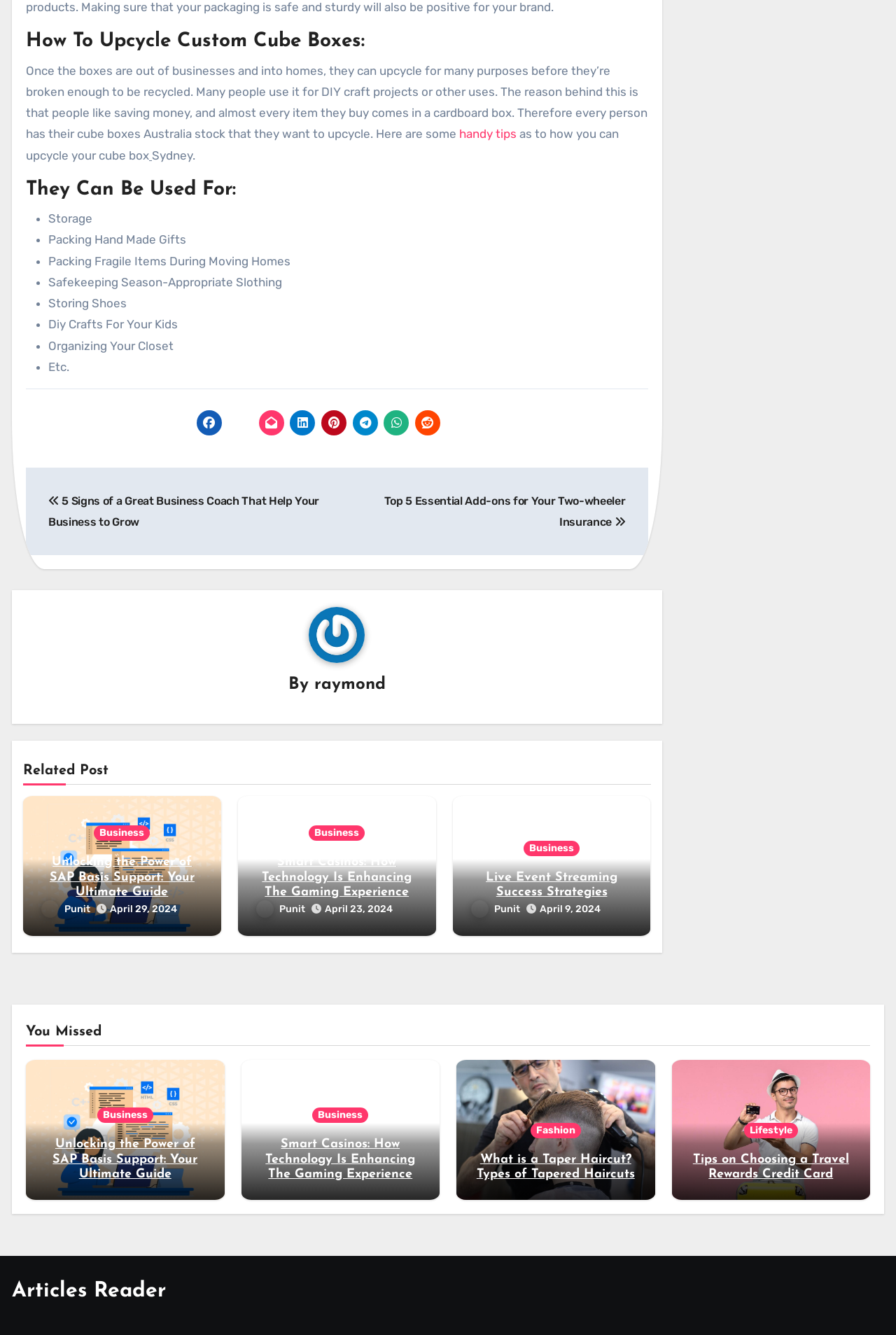Determine the bounding box coordinates of the area to click in order to meet this instruction: "Explore the 'Related Post' section".

[0.026, 0.567, 0.121, 0.587]